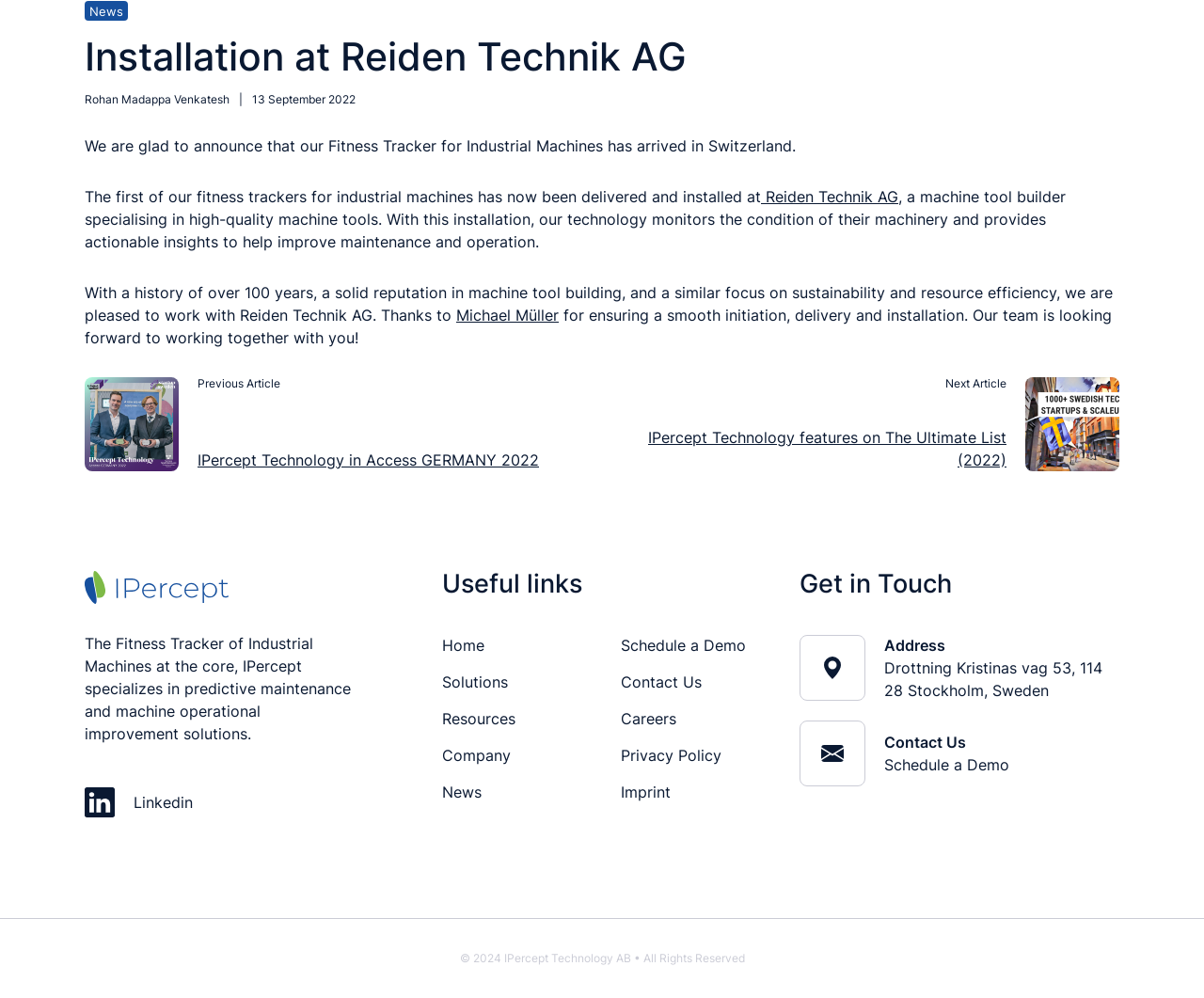Can you look at the image and give a comprehensive answer to the question:
Where is the company located?

I found the company's location by looking at the address listed at the bottom of the page, which says 'Drottning Kristinas vag 53, 114 28 Stockholm, Sweden'. This is likely the company's location because it is listed as an address.